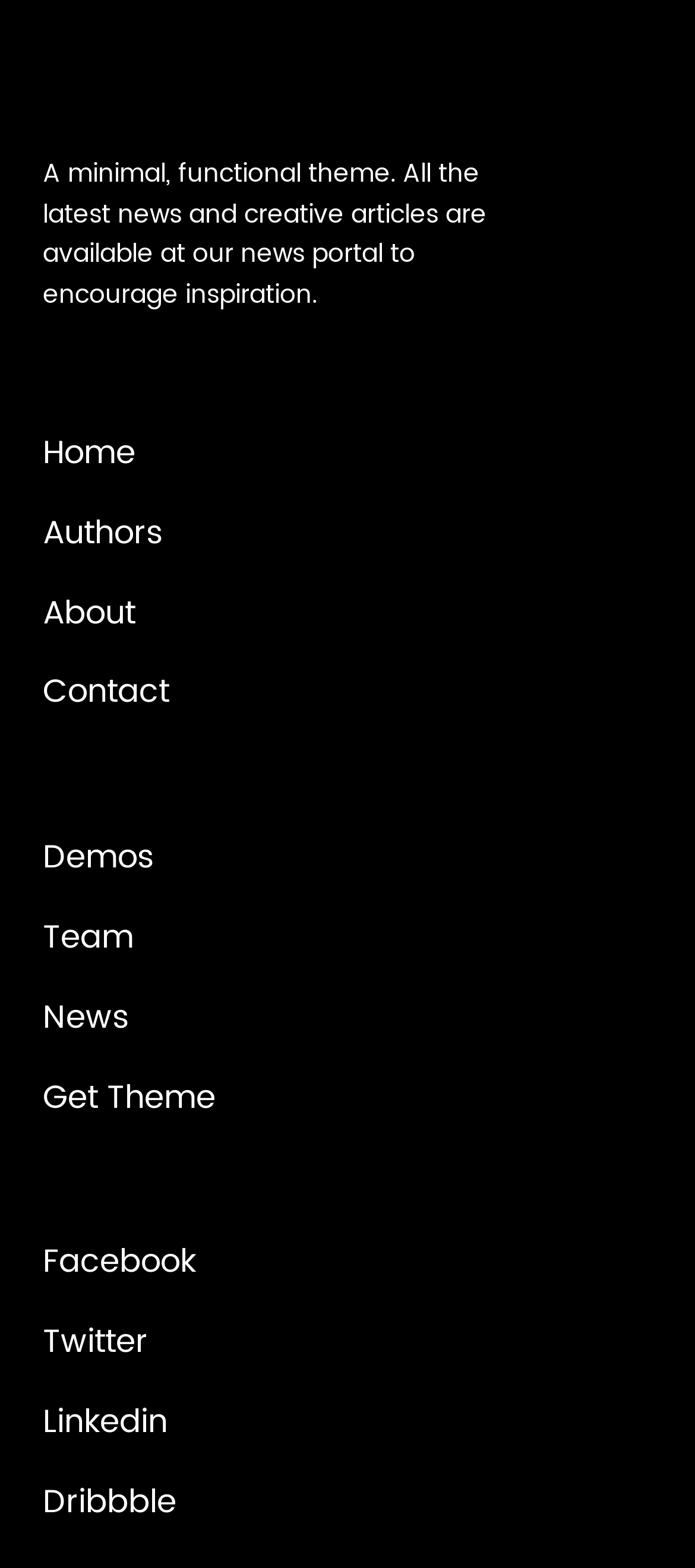Use the information in the screenshot to answer the question comprehensively: What is the theme of the website?

I read the introductory text on the webpage, which describes the theme as 'A minimal, functional theme', indicating that the website has a simple and functional design.